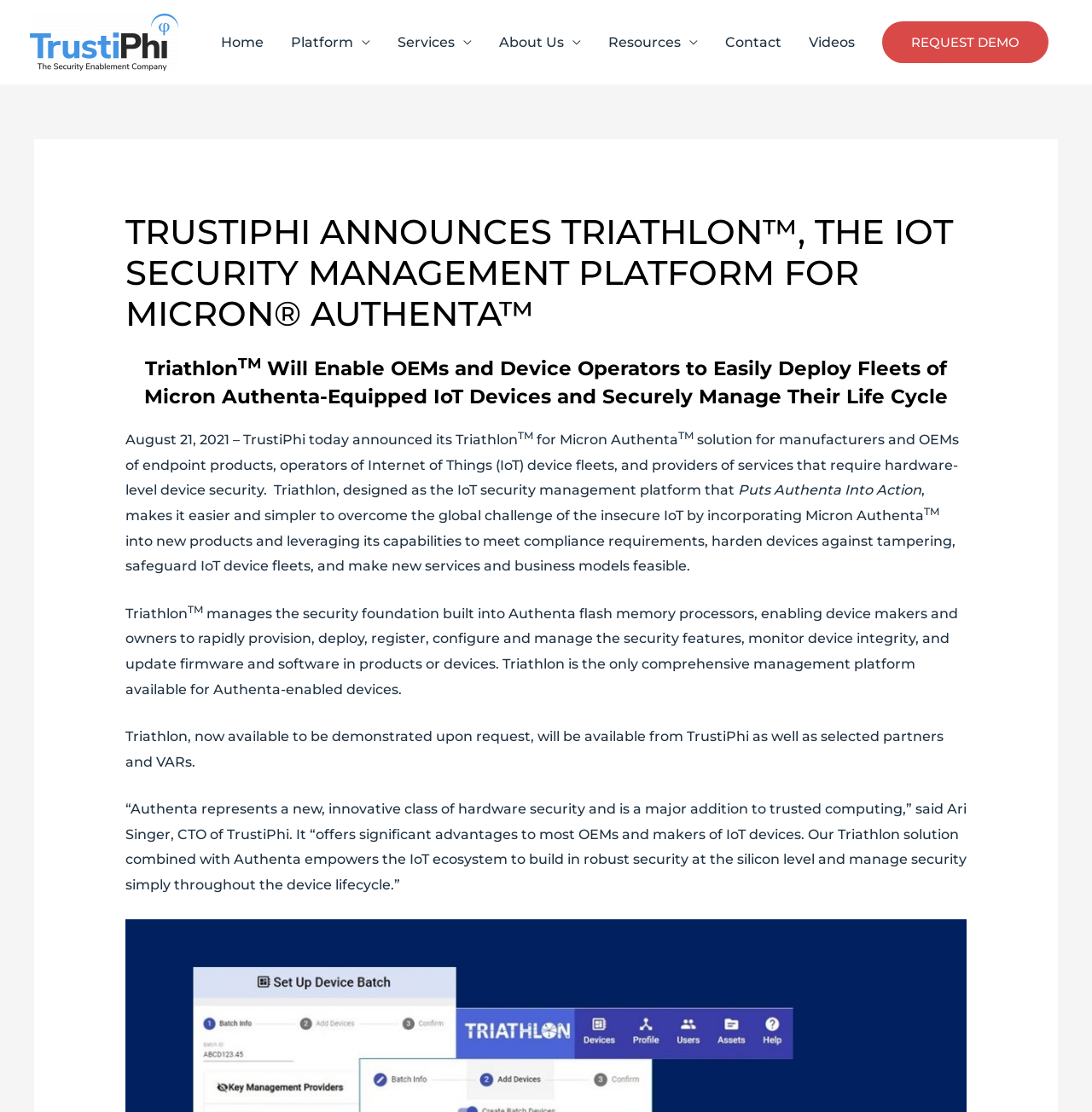Please indicate the bounding box coordinates for the clickable area to complete the following task: "Click on the 'REQUEST DEMO' button". The coordinates should be specified as four float numbers between 0 and 1, i.e., [left, top, right, bottom].

[0.808, 0.019, 0.96, 0.057]